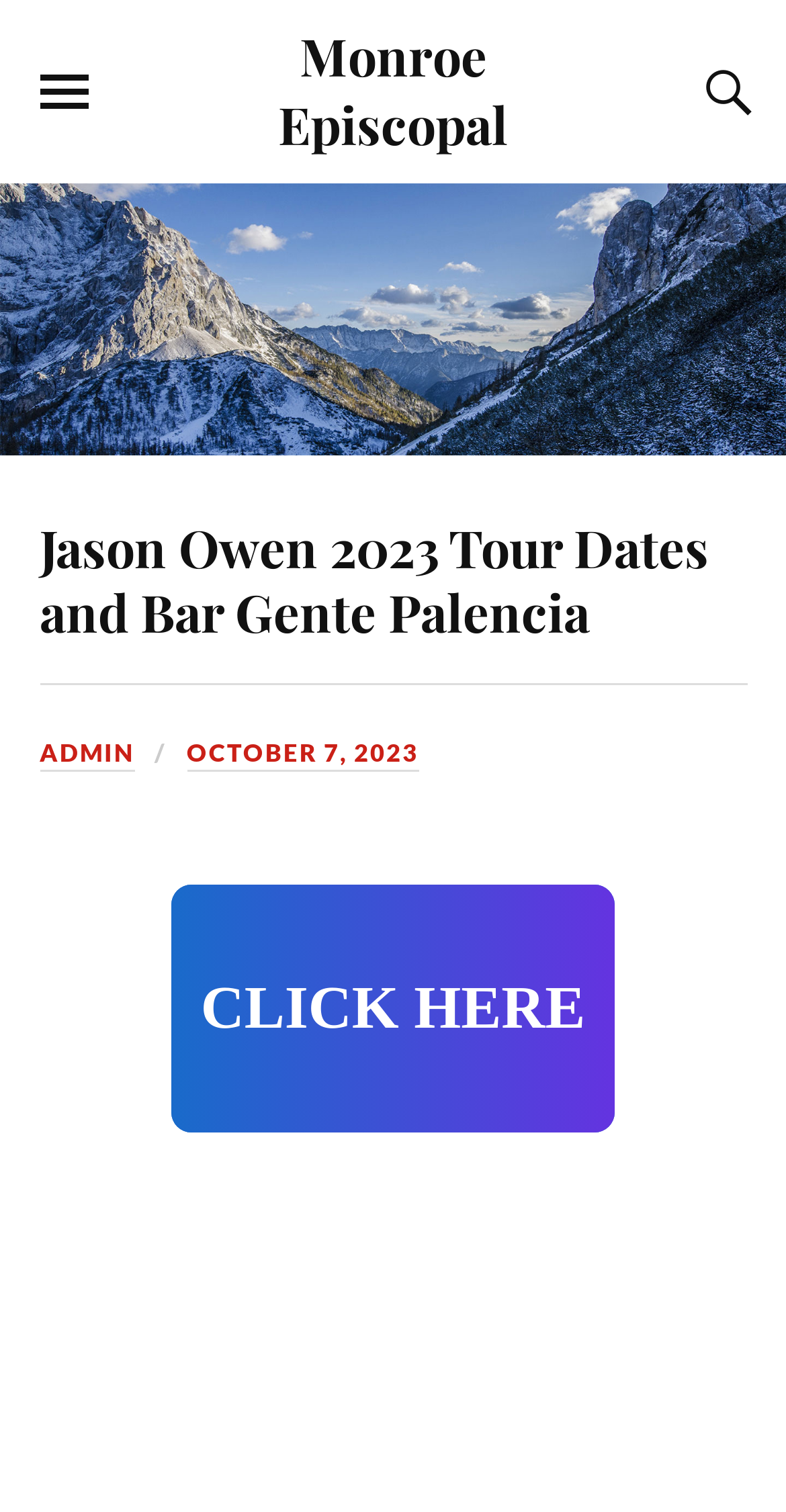Locate the bounding box of the UI element based on this description: "November 2023". Provide four float numbers between 0 and 1 as [left, top, right, bottom].

None